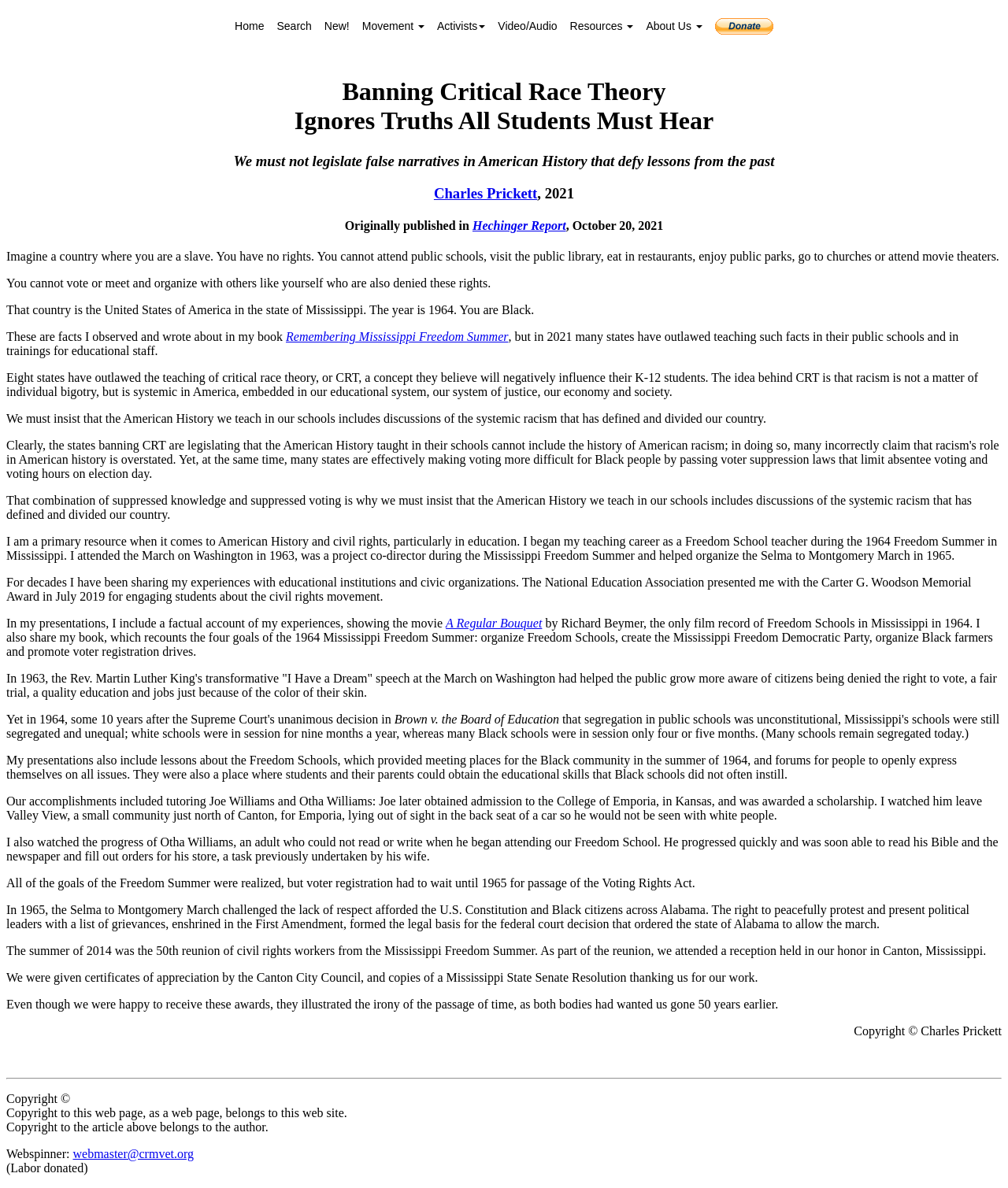Please determine the primary heading and provide its text.

Banning Critical Race Theory
Ignores Truths All Students Must Hear